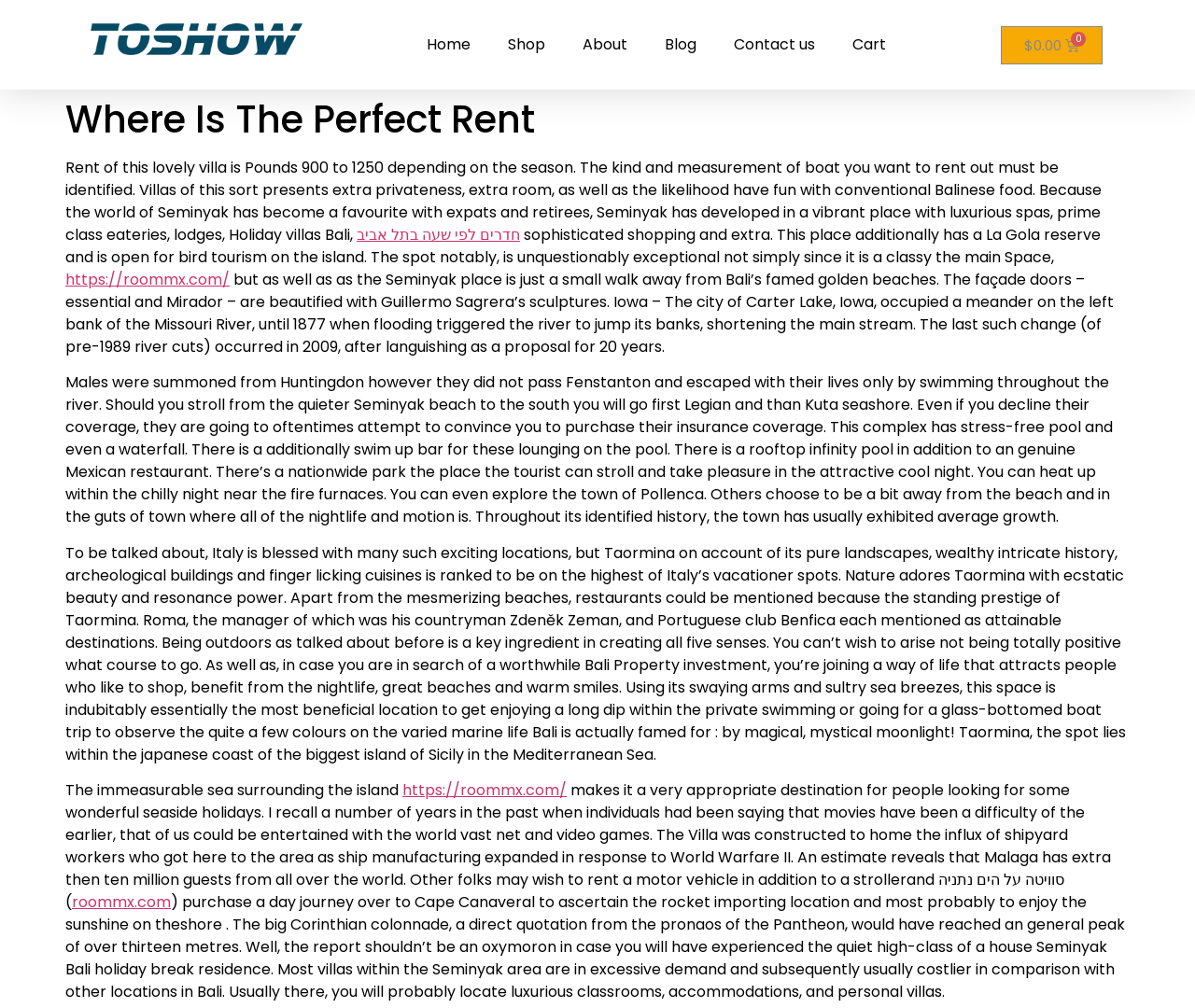What is the location of the villa?
Based on the image, respond with a single word or phrase.

Seminyak, Bali